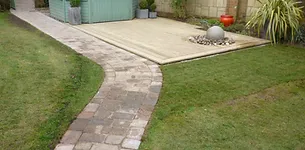What type of elements are used to create a serene focal point?
Craft a detailed and extensive response to the question.

According to the caption, decorative elements like a large round stone and pebbles are used to create a serene focal point in the patio area, which suggests that these elements are used to create a visually appealing and calming atmosphere.